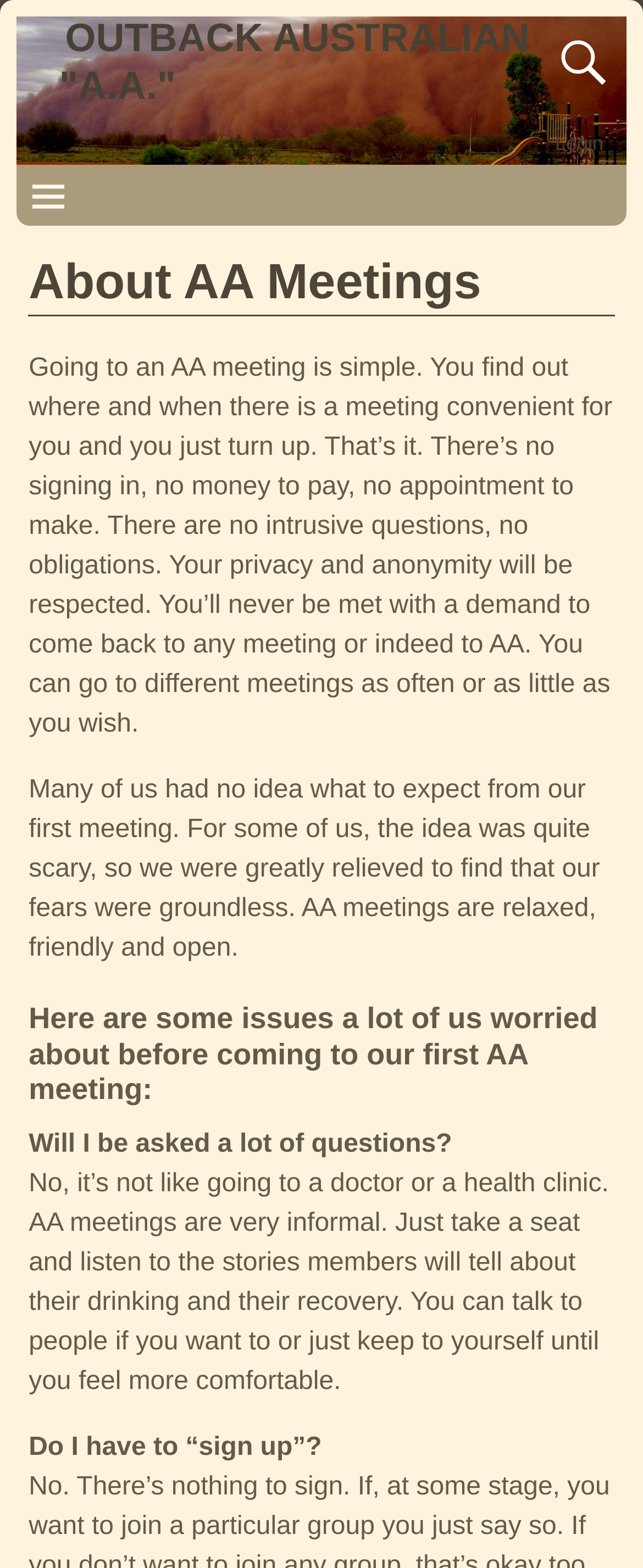Summarize the webpage in an elaborate manner.

The webpage is about AA meetings, specifically providing information about what to expect when attending one. At the top, there is a heading "OUTBACK AUSTRALIAN 'A.A.'" which is also a link. Below this, there is a search bar located at the top right corner of the page. Next to the search bar, there is a "Login" link.

The main content of the page is divided into sections. The first section has a heading "About AA Meetings" and provides a brief introduction to what it's like to attend an AA meeting. The text explains that attending a meeting is simple, with no need to sign in, pay, or make an appointment. It also assures readers that their privacy and anonymity will be respected.

Below this introduction, there are two paragraphs of text. The first paragraph discusses how many people were initially unsure about what to expect from their first meeting, but found it to be a relaxed and friendly experience. The second paragraph addresses common concerns people may have before attending their first meeting.

The next section has a heading "Here are some issues a lot of us worried about before coming to our first AA meeting:" and lists three concerns. The first concern is "Will I be asked a lot of questions?" and is followed by a response that explains that AA meetings are informal and that attendees can choose to talk to people or keep to themselves. The second concern is not listed, but presumably would have a similar response.